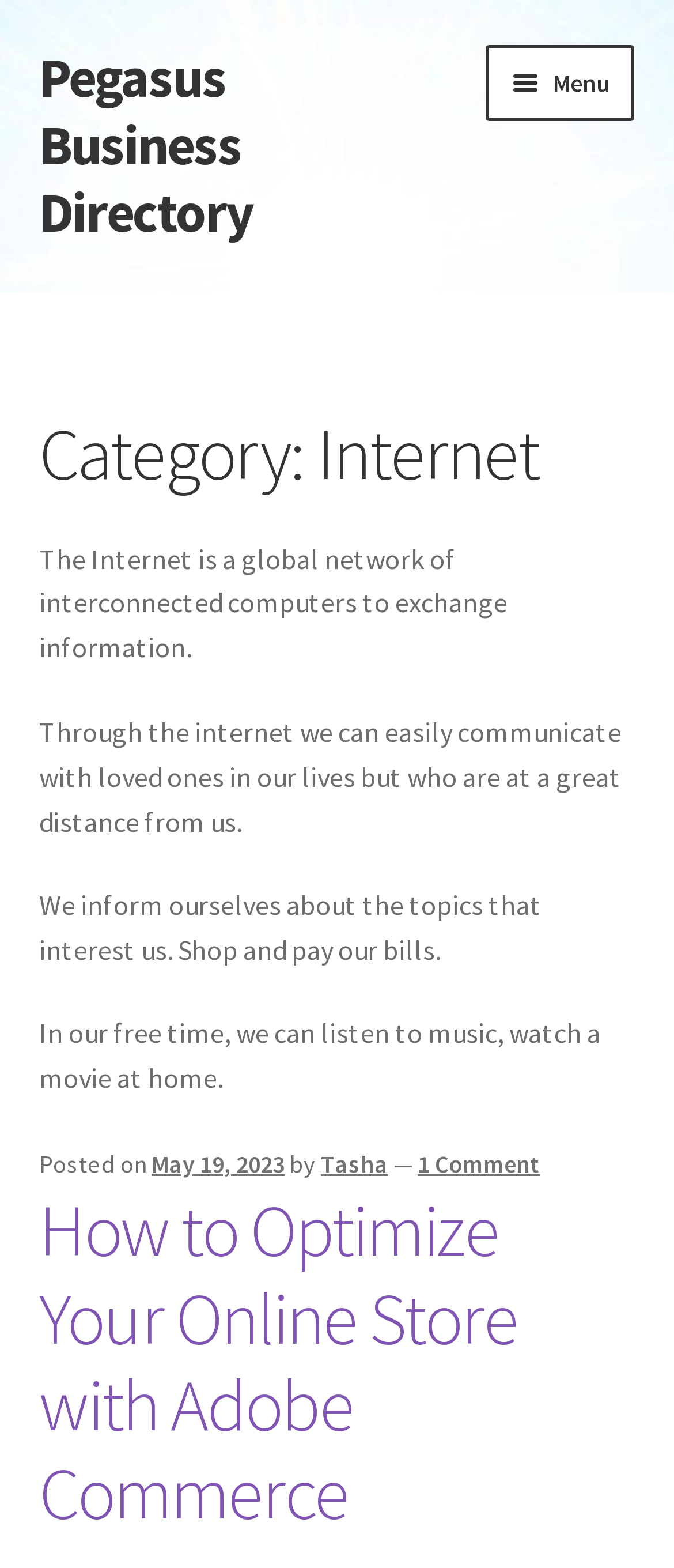Based on the element description "December 22, 2023", predict the bounding box coordinates of the UI element.

None